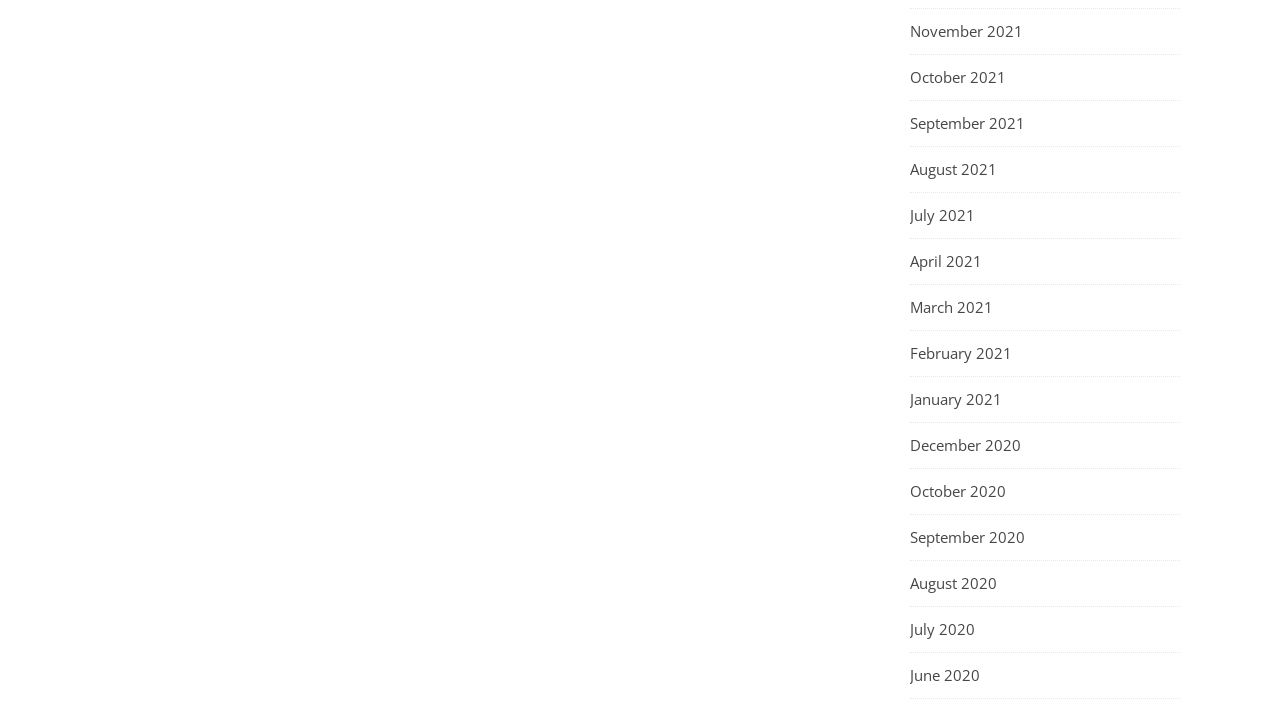Respond with a single word or phrase:
How many months are listed in 2020?

4